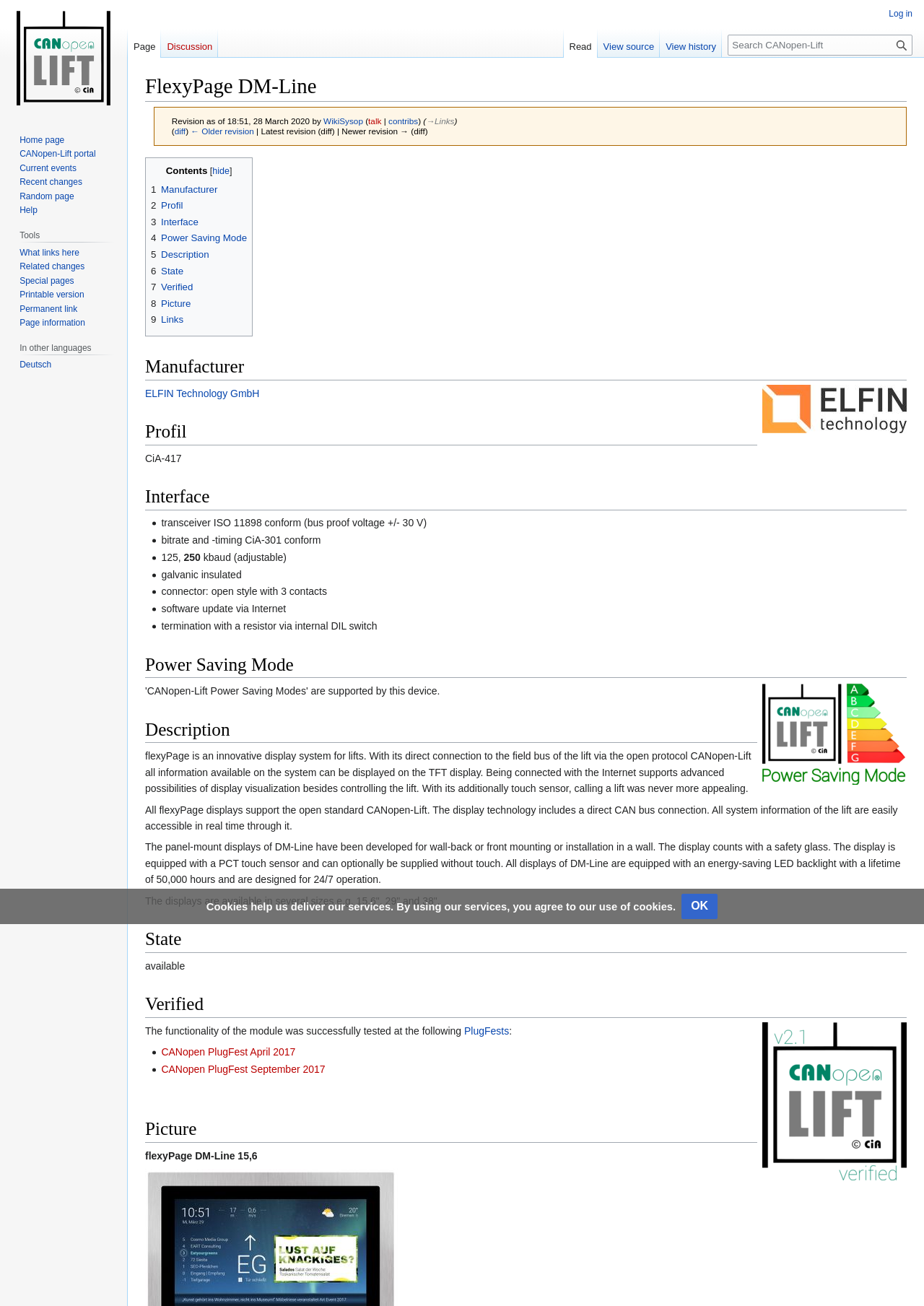Determine the bounding box coordinates of the region to click in order to accomplish the following instruction: "Learn about Power Saving Mode". Provide the coordinates as four float numbers between 0 and 1, specifically [left, top, right, bottom].

[0.157, 0.499, 0.981, 0.519]